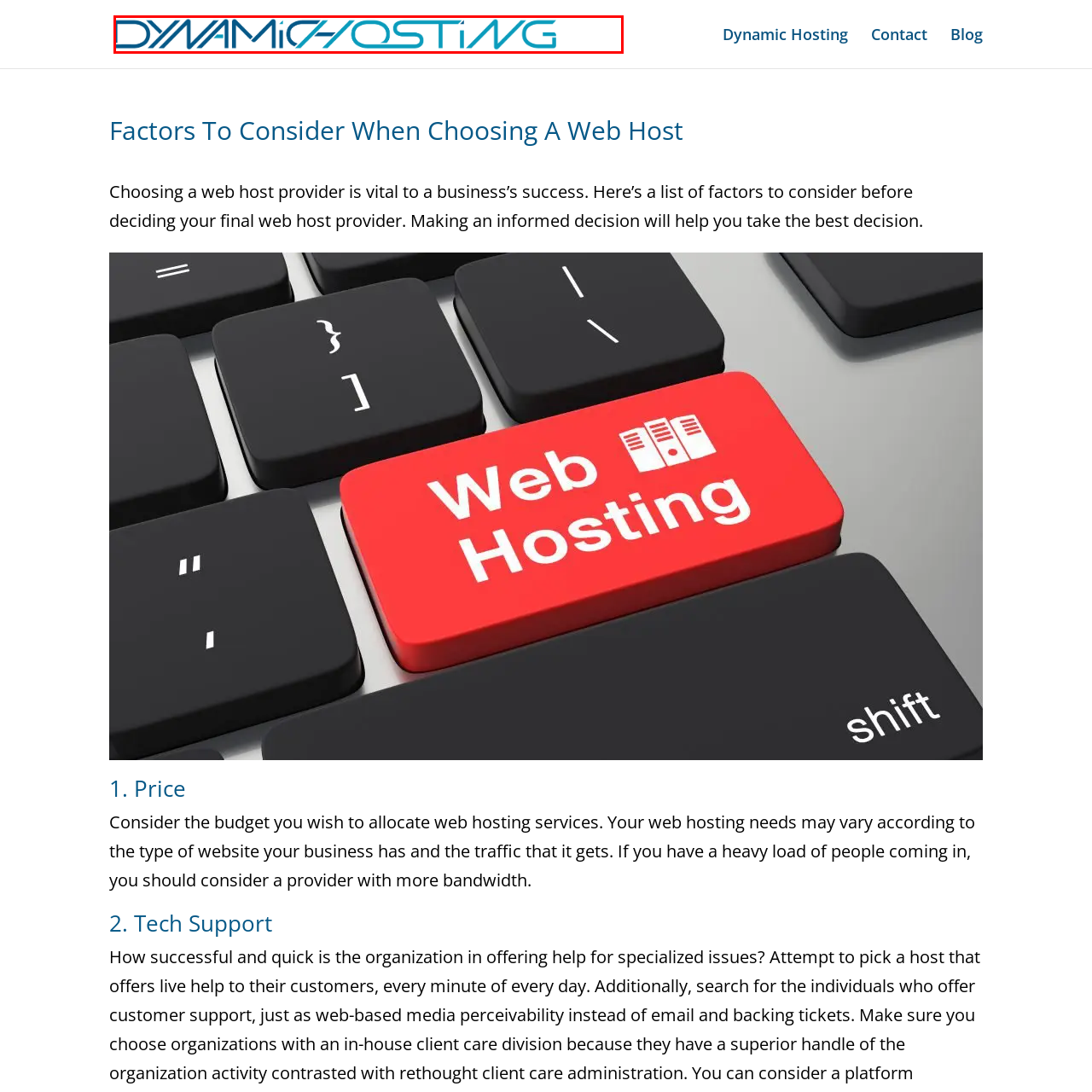Concentrate on the image marked by the red box, What is the topic of the webpage?
 Your answer should be a single word or phrase.

Choosing a web host